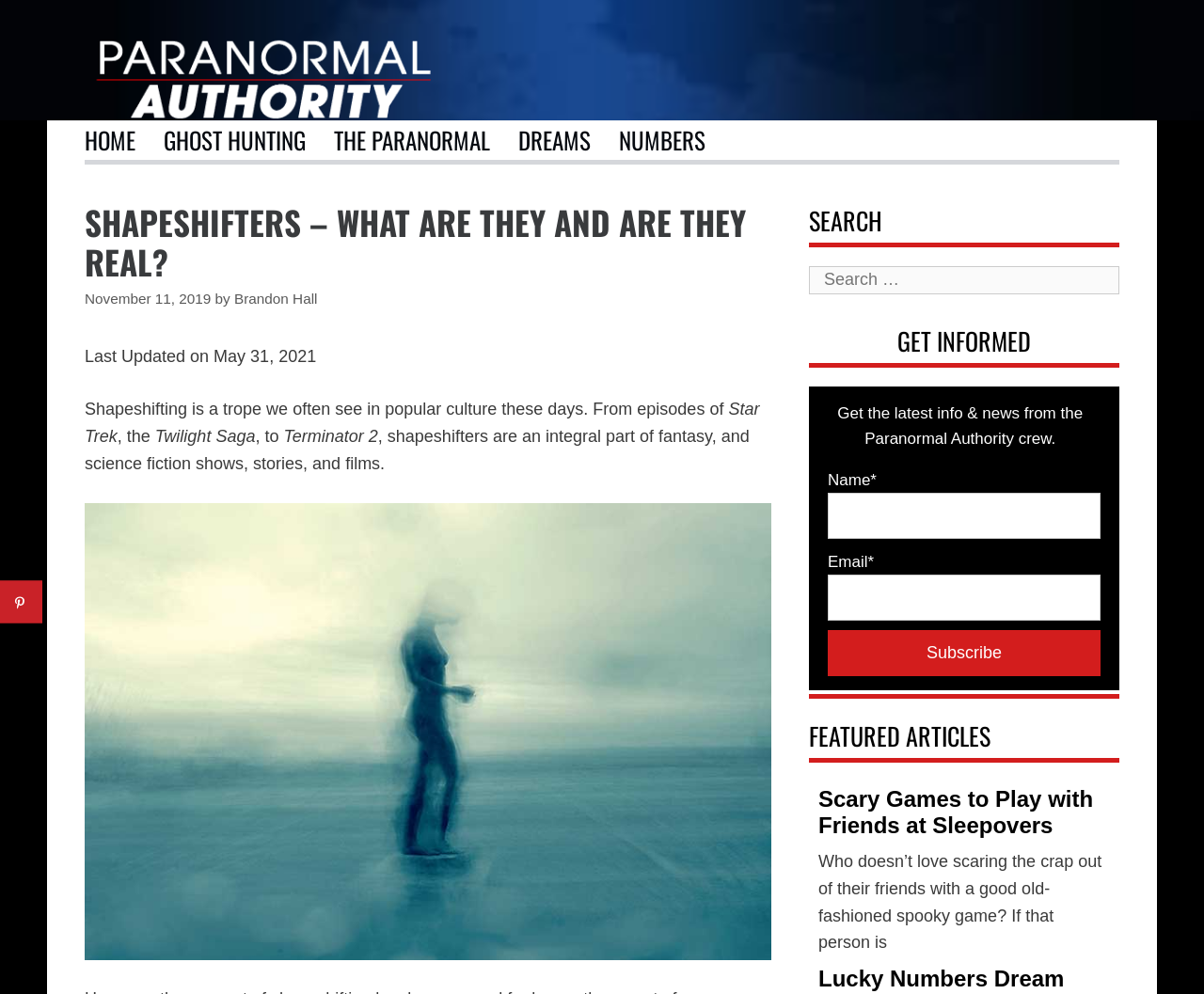Please respond to the question using a single word or phrase:
What is the name of the website?

Paranormal Authority